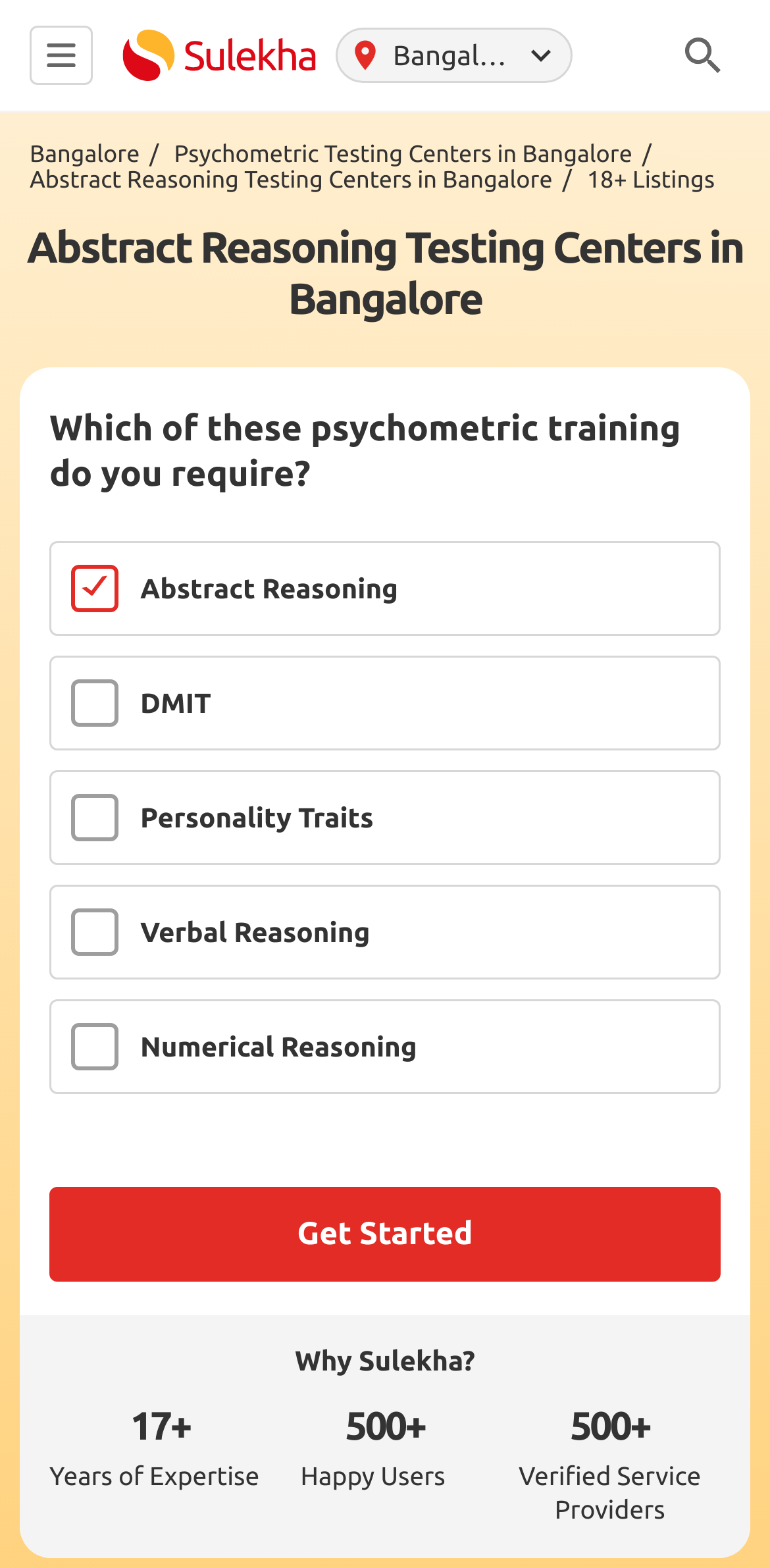What is the purpose of the checkboxes on the webpage?
Carefully examine the image and provide a detailed answer to the question.

I found the answer by looking at the checkboxes on the webpage, which have labels such as 'Abstract Reasoning', 'DMIT', and 'Personality Traits'. These checkboxes are likely used to select the type of psychometric training required.